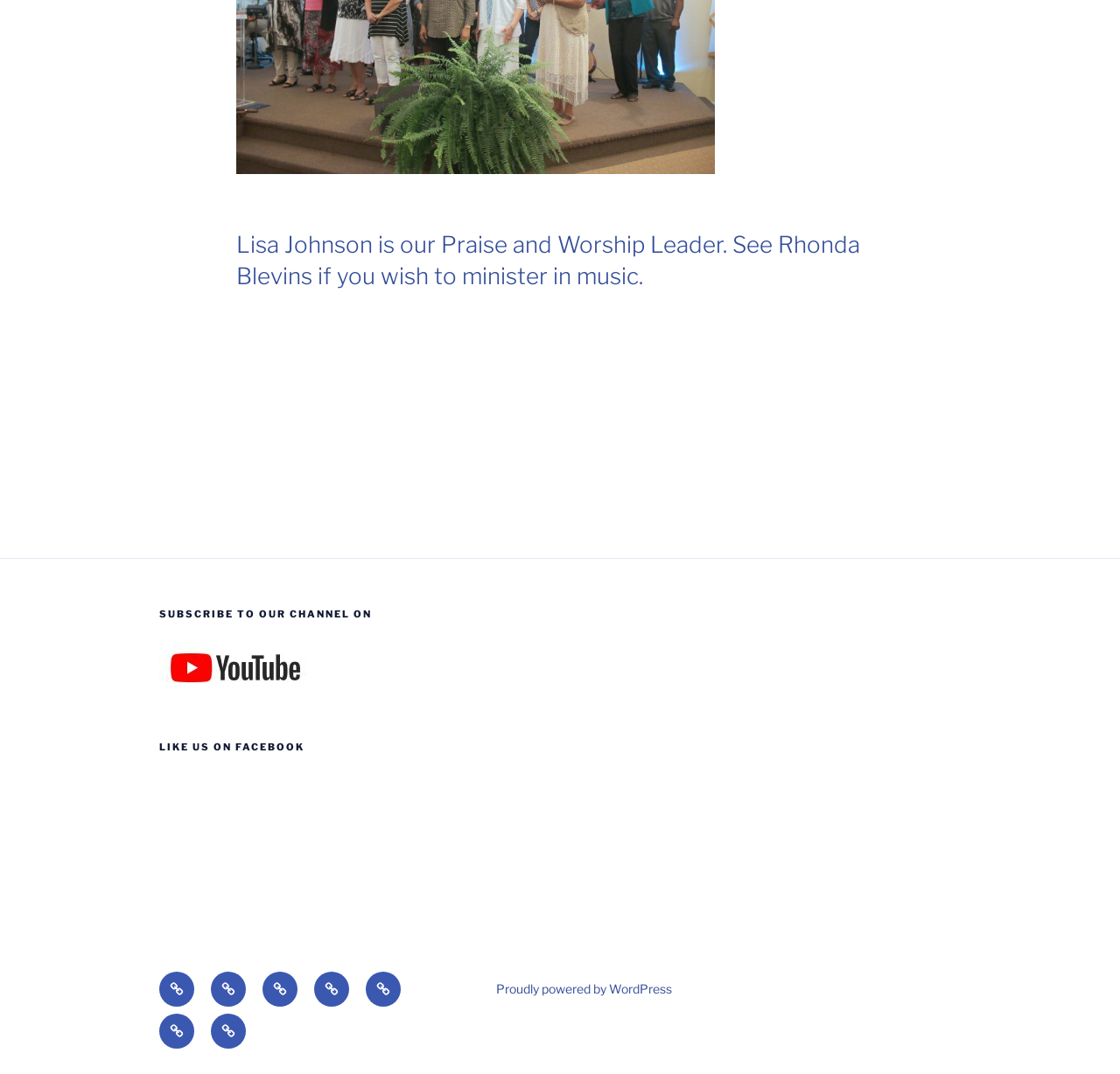Who is the Praise and Worship Leader?
Give a comprehensive and detailed explanation for the question.

The answer can be found in the first heading element, which states 'Lisa Johnson is our Praise and Worship Leader.'